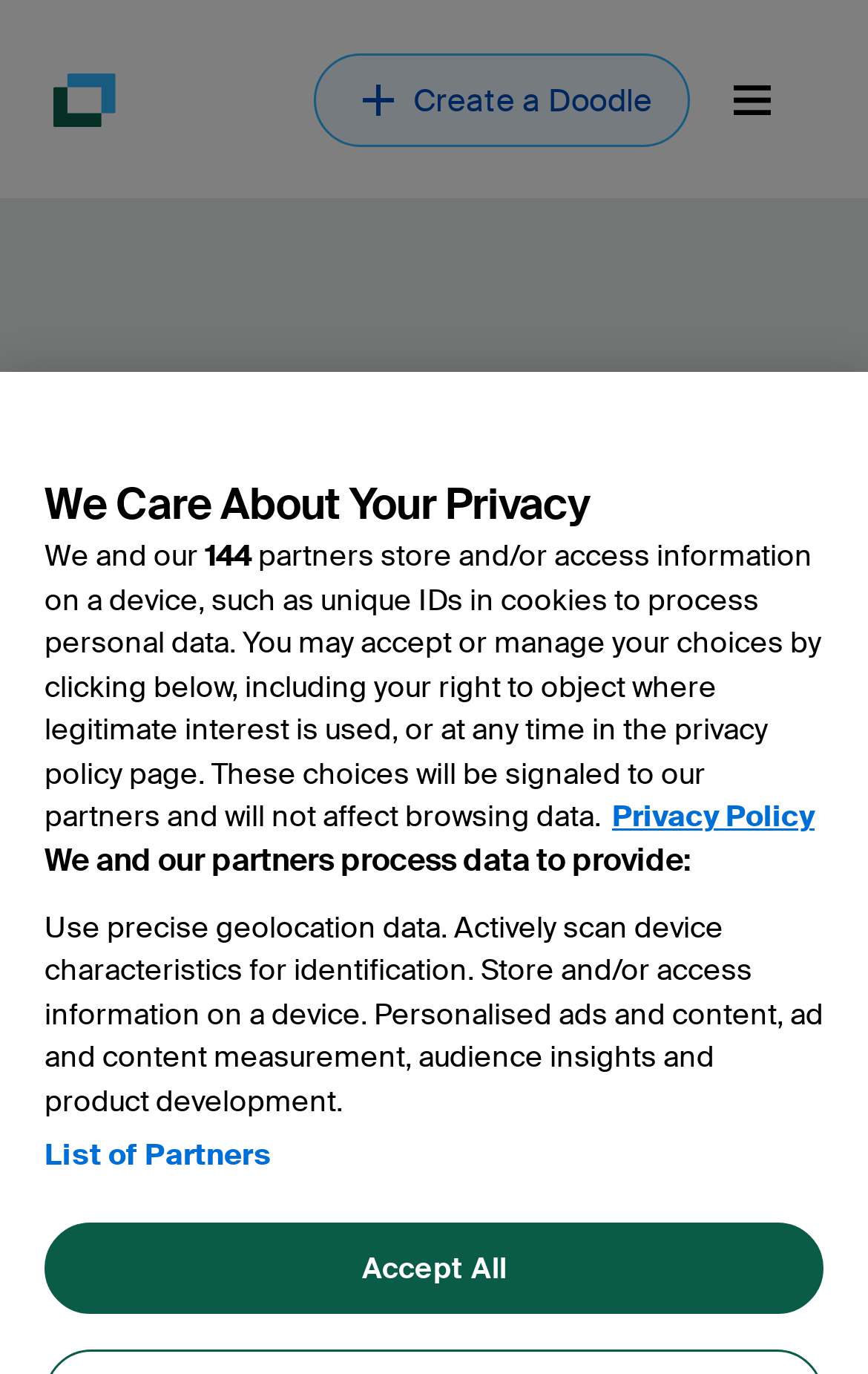What is the headline of the webpage?

Do we need a meeting for this? A checklist to avoid unnecessary meetings